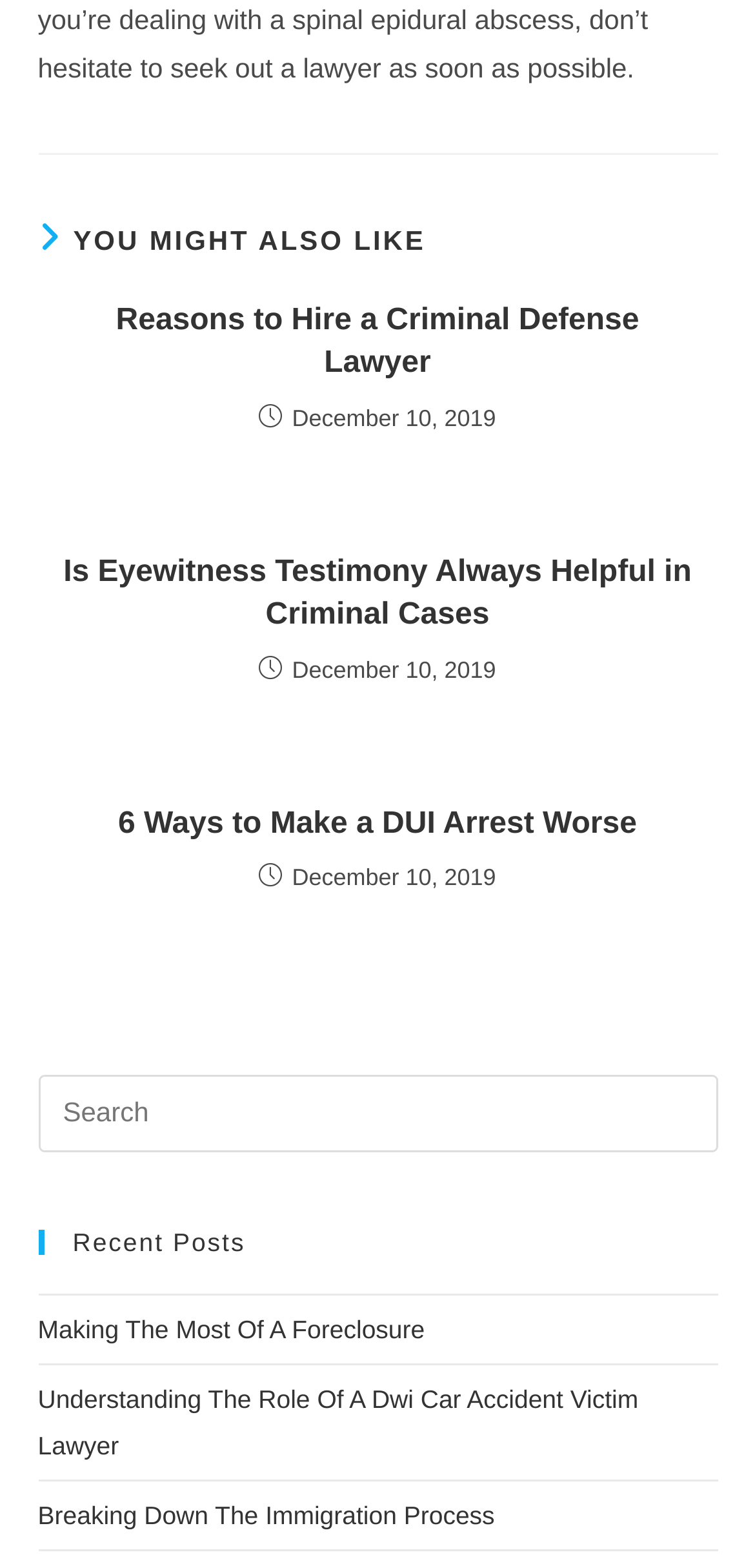Answer the question briefly using a single word or phrase: 
What is the title of the first article?

Reasons to Hire a Criminal Defense Lawyer